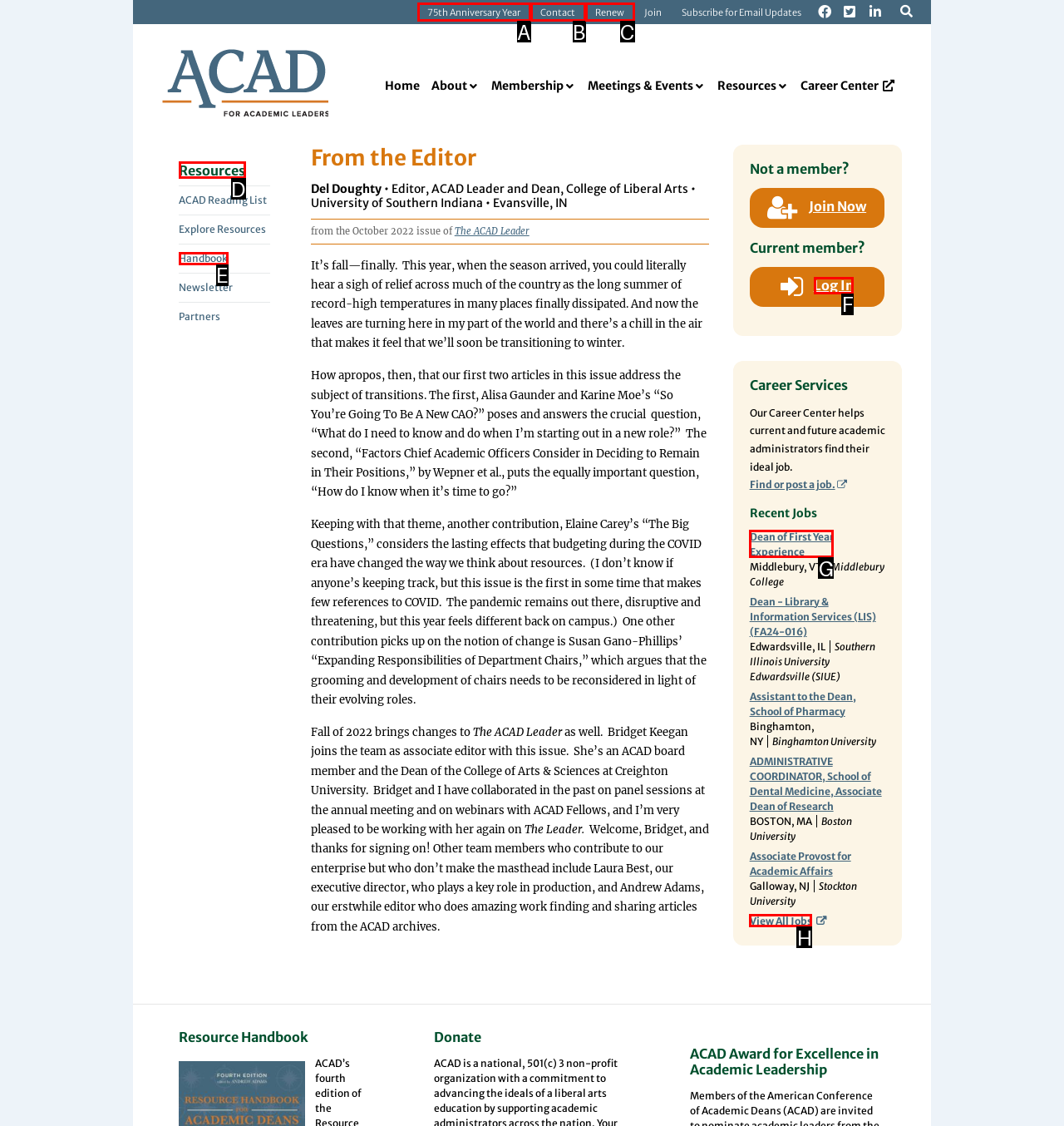Provide the letter of the HTML element that you need to click on to perform the task: Click the About Us link.
Answer with the letter corresponding to the correct option.

None